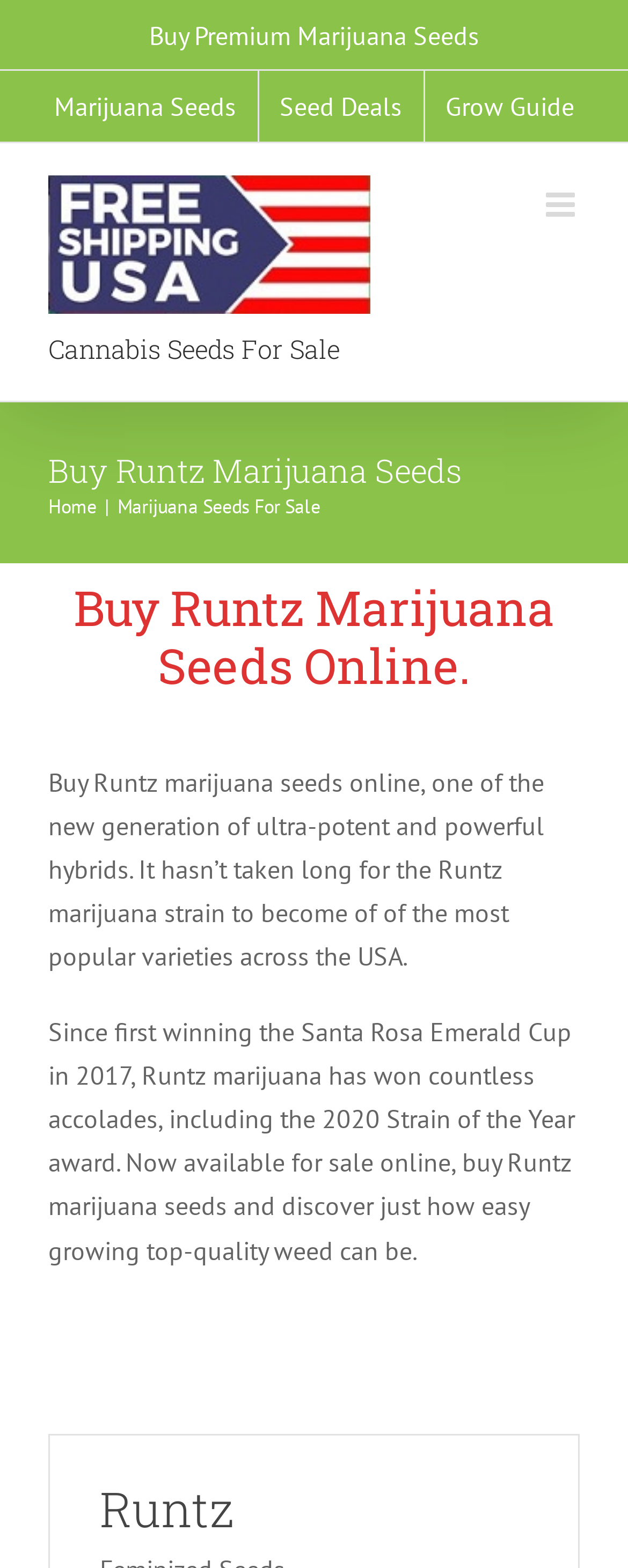Determine the main heading of the webpage and generate its text.

Buy Runtz Marijuana Seeds